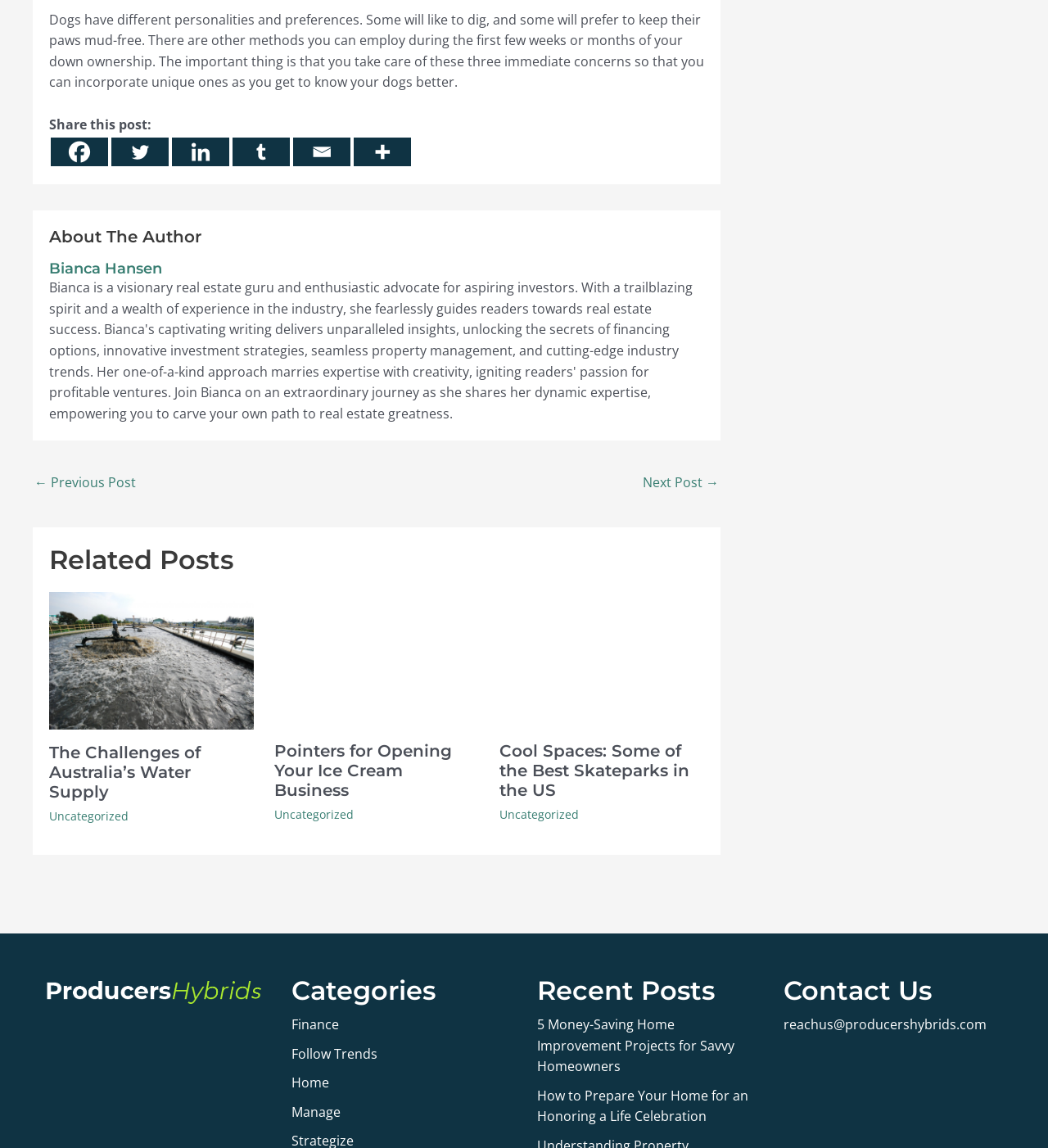Identify the bounding box coordinates of the section that should be clicked to achieve the task described: "View the post about Pointers for Opening Your Ice Cream Business".

[0.262, 0.566, 0.457, 0.582]